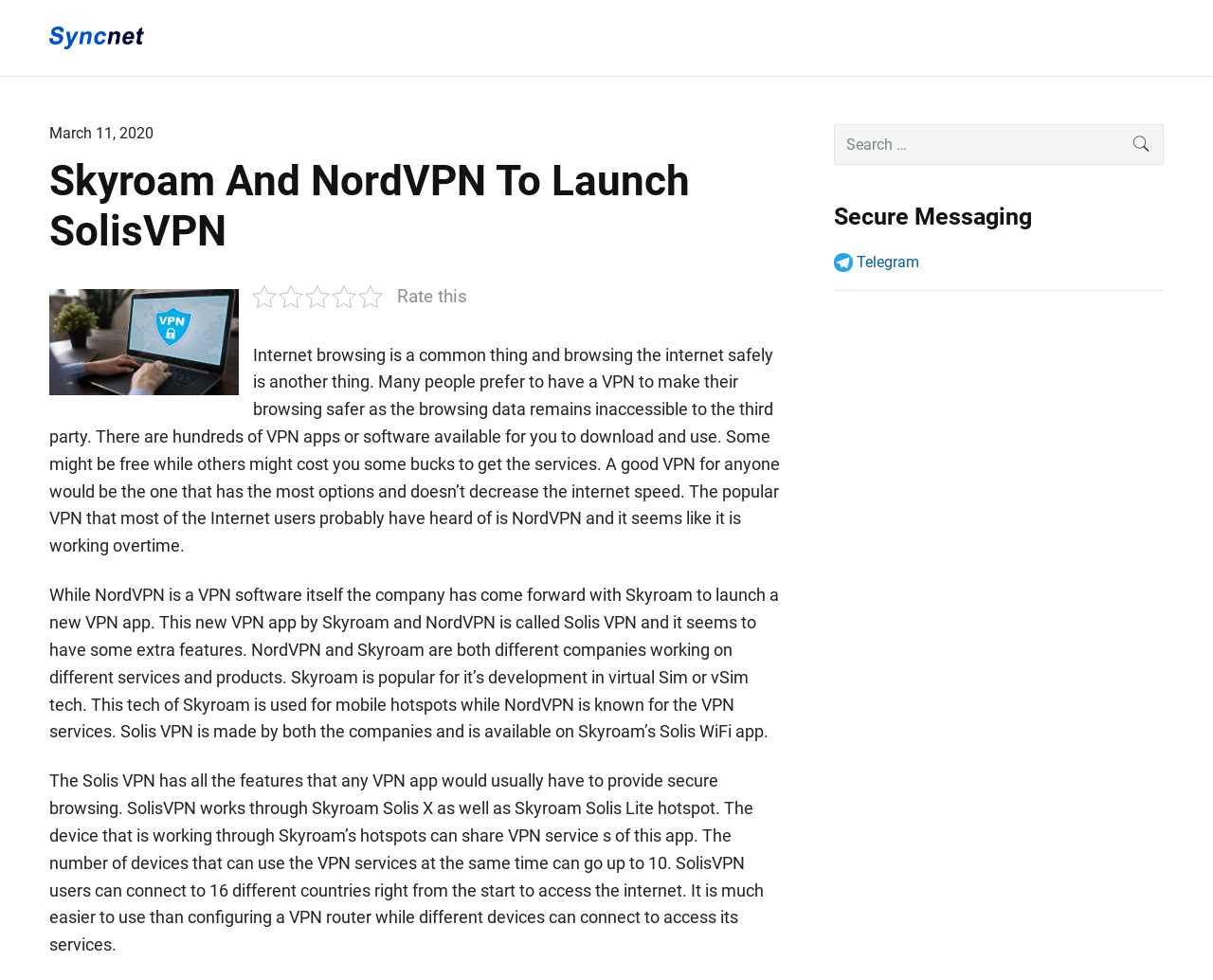Answer the following query concisely with a single word or phrase:
What is the name of the WiFi app that Solis VPN is available on?

Skyroam’s Solis WiFi app